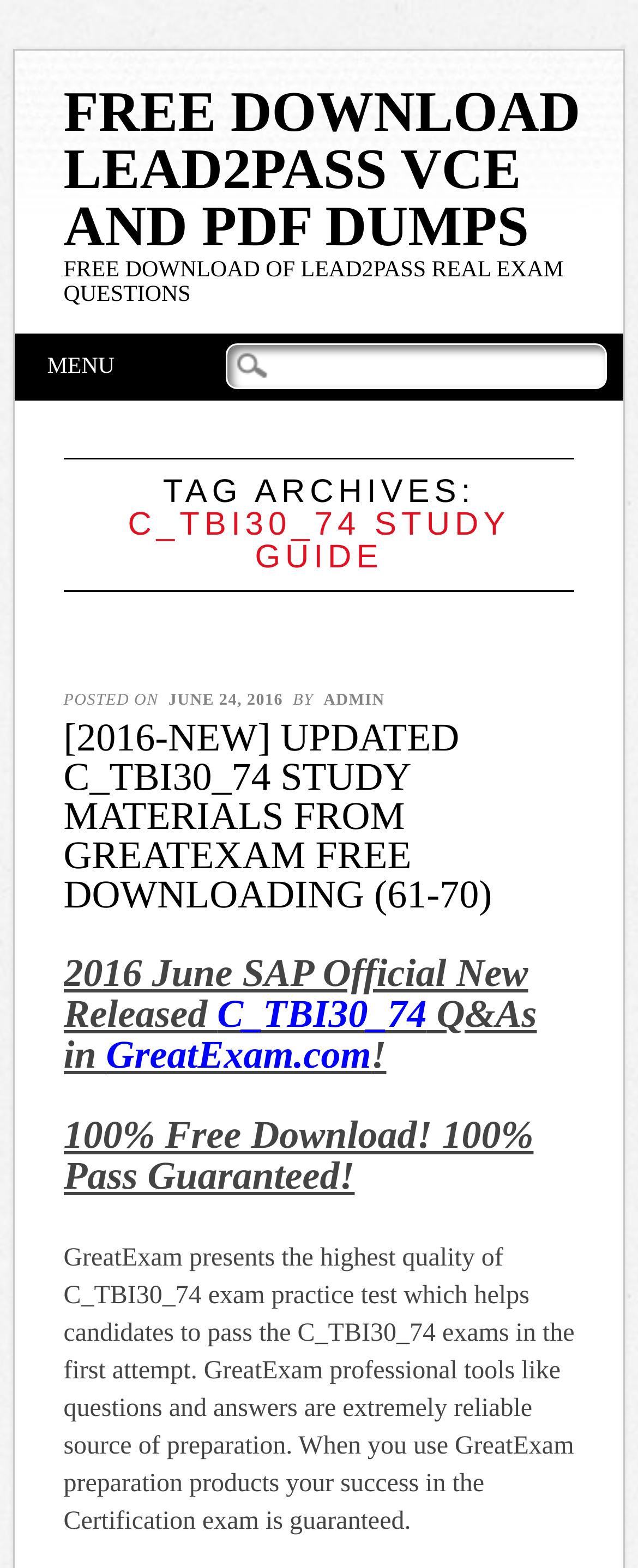Use a single word or phrase to answer the question:
What is the name of the website providing the study materials?

GreatExam.com